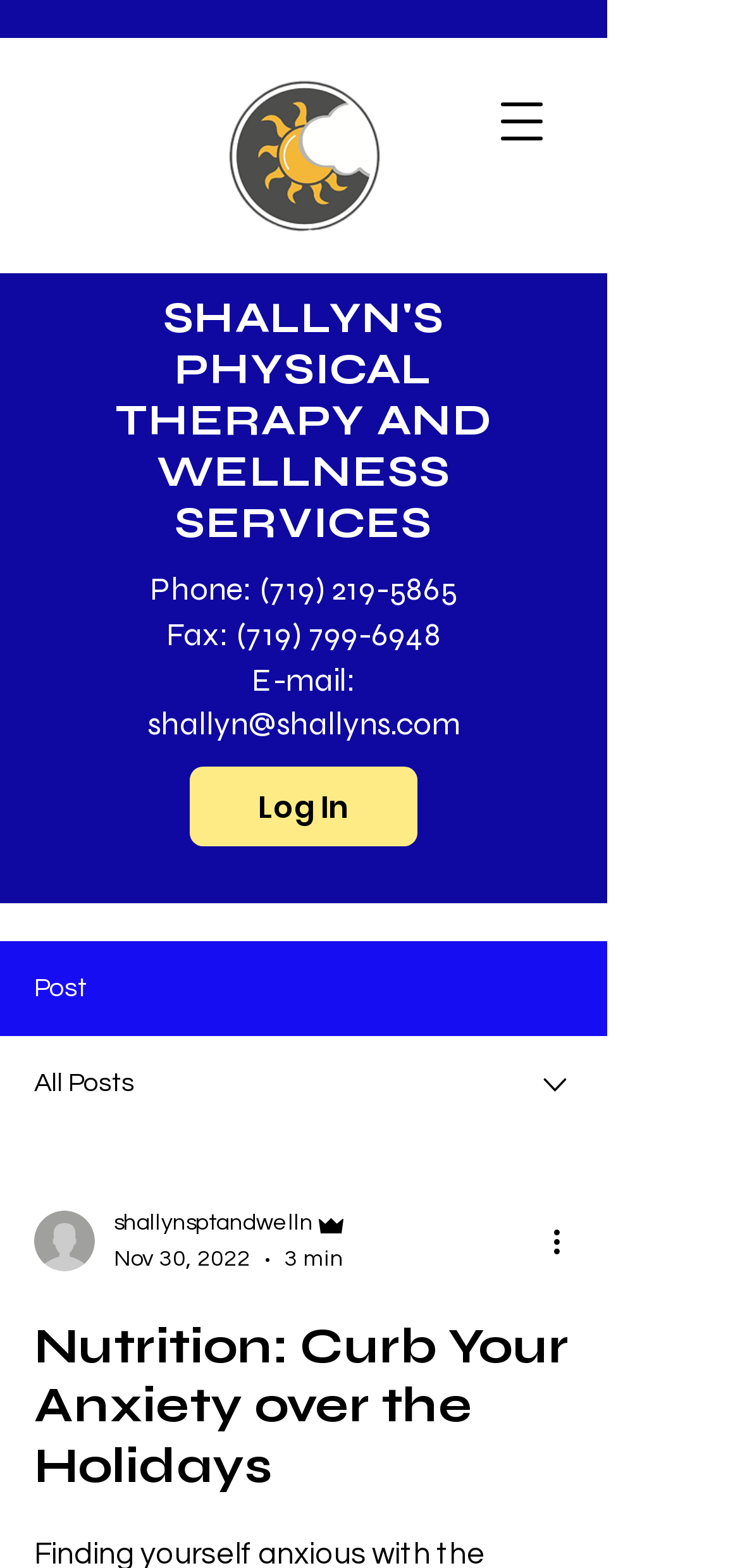What is the purpose of the button?
Relying on the image, give a concise answer in one word or a brief phrase.

Open navigation menu